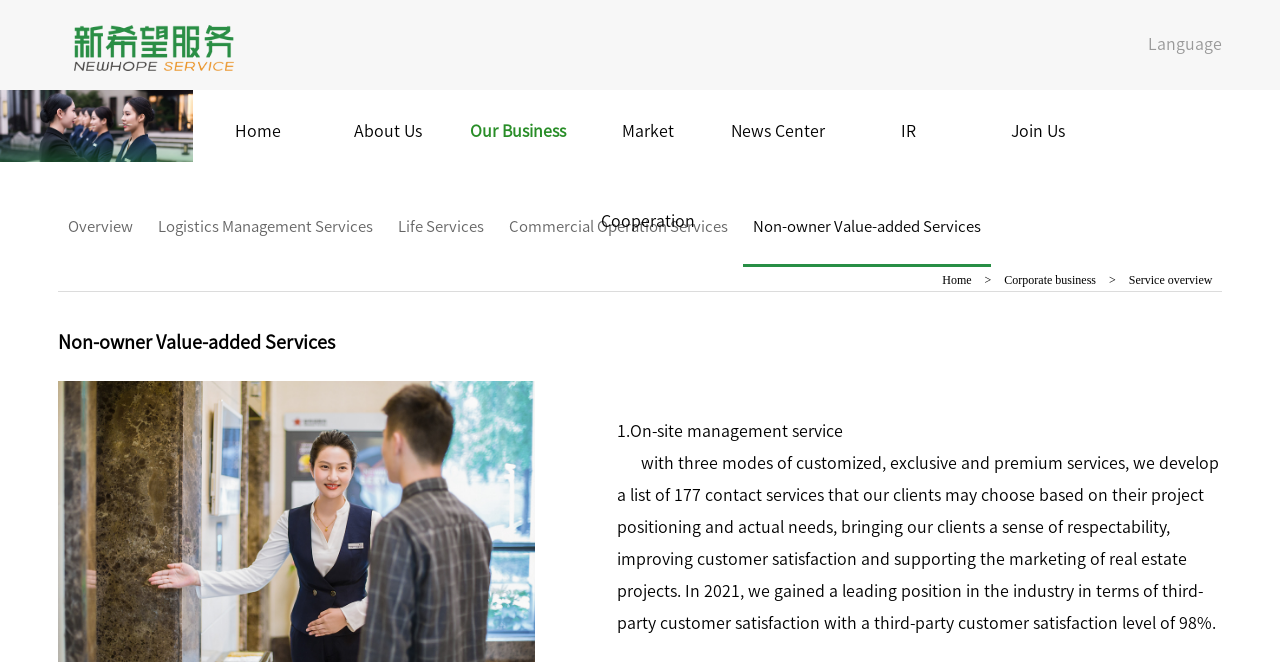Pinpoint the bounding box coordinates for the area that should be clicked to perform the following instruction: "Click the 'Home' link".

[0.151, 0.13, 0.253, 0.266]